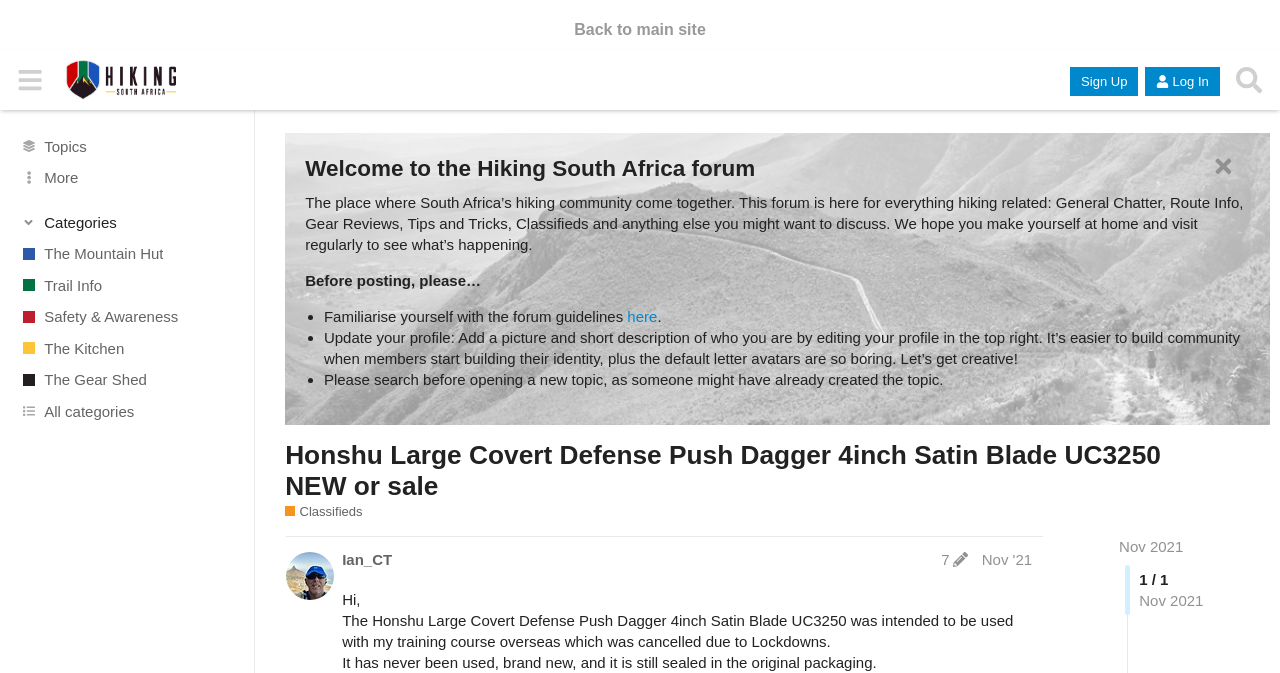Locate the heading on the webpage and return its text.

Honshu Large Covert Defense Push Dagger 4inch Satin Blade UC3250 NEW or sale